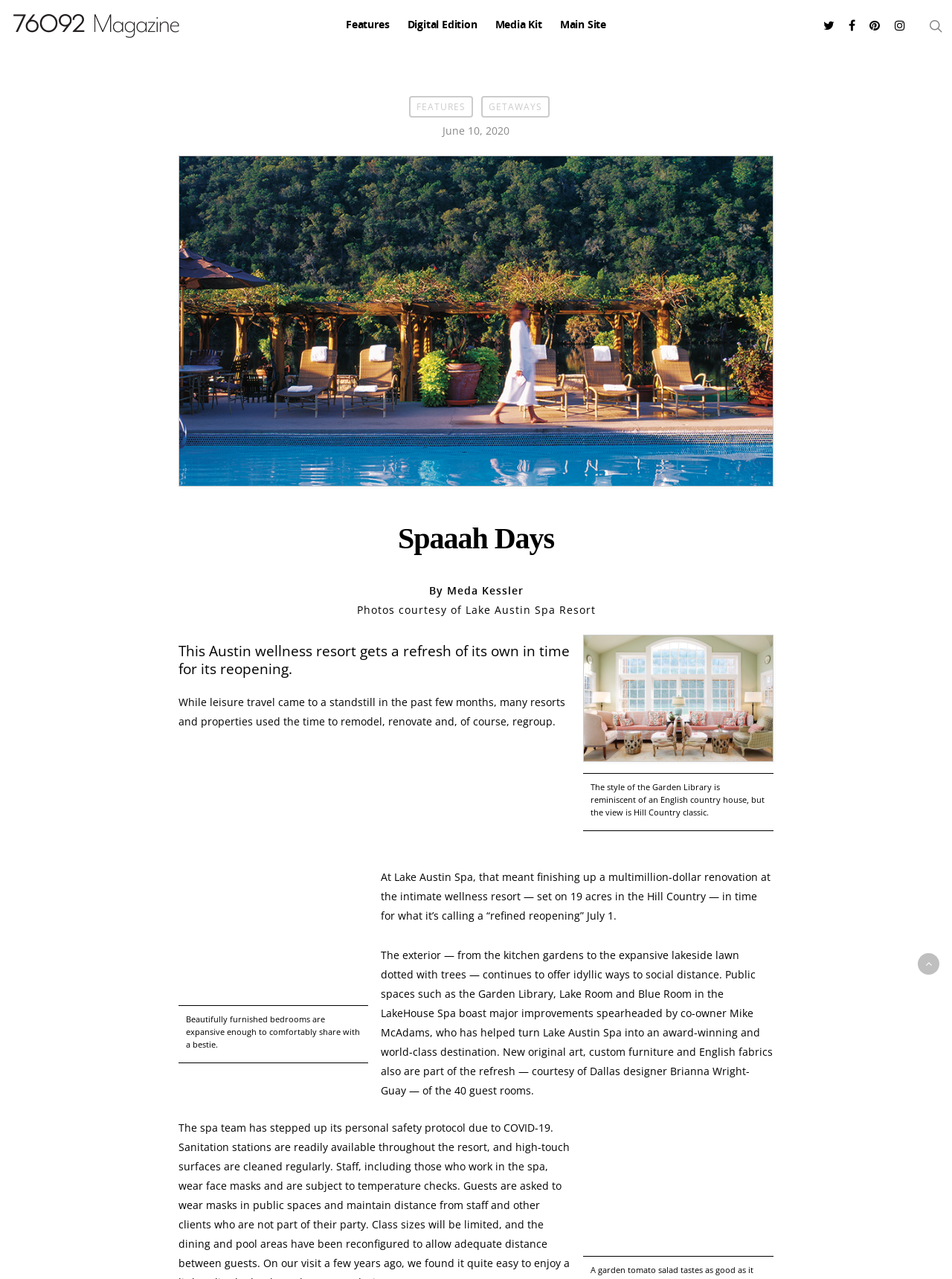Please answer the following question as detailed as possible based on the image: 
How many acres is the resort set on?

The text describes the resort as being set on 19 acres in the Hill Country, indicating the size of the resort's property.